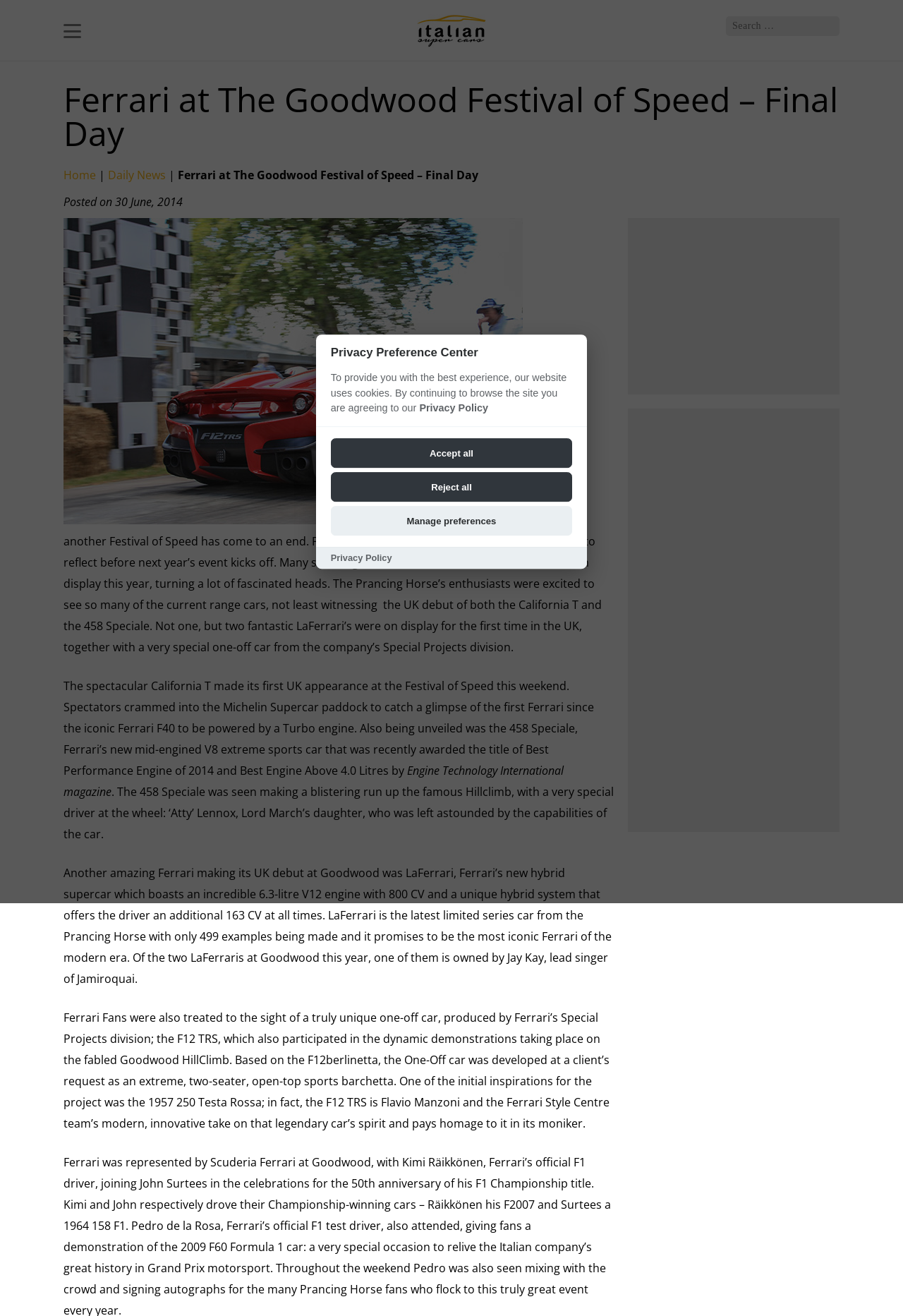Determine the bounding box coordinates of the clickable region to execute the instruction: "Subscribe now". The coordinates should be four float numbers between 0 and 1, denoted as [left, top, right, bottom].

None